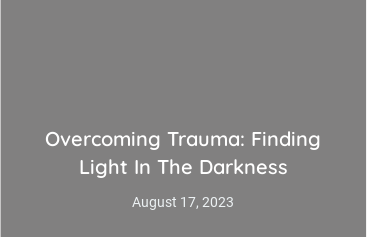Detail every aspect of the image in your description.

This image features the heading "Overcoming Trauma: Finding Light In The Darkness," presented prominently in a clean, modern font against a subtle gray background. Below the title, the date "August 17, 2023" is displayed, conveying the relevance and timeliness of the content. The overall design emphasizes the theme of resilience and hope, inviting viewers to explore strategies for dealing with trauma and seeking positivity in difficult times. This composition aims to connect with individuals seeking support and understanding in overcoming personal challenges.